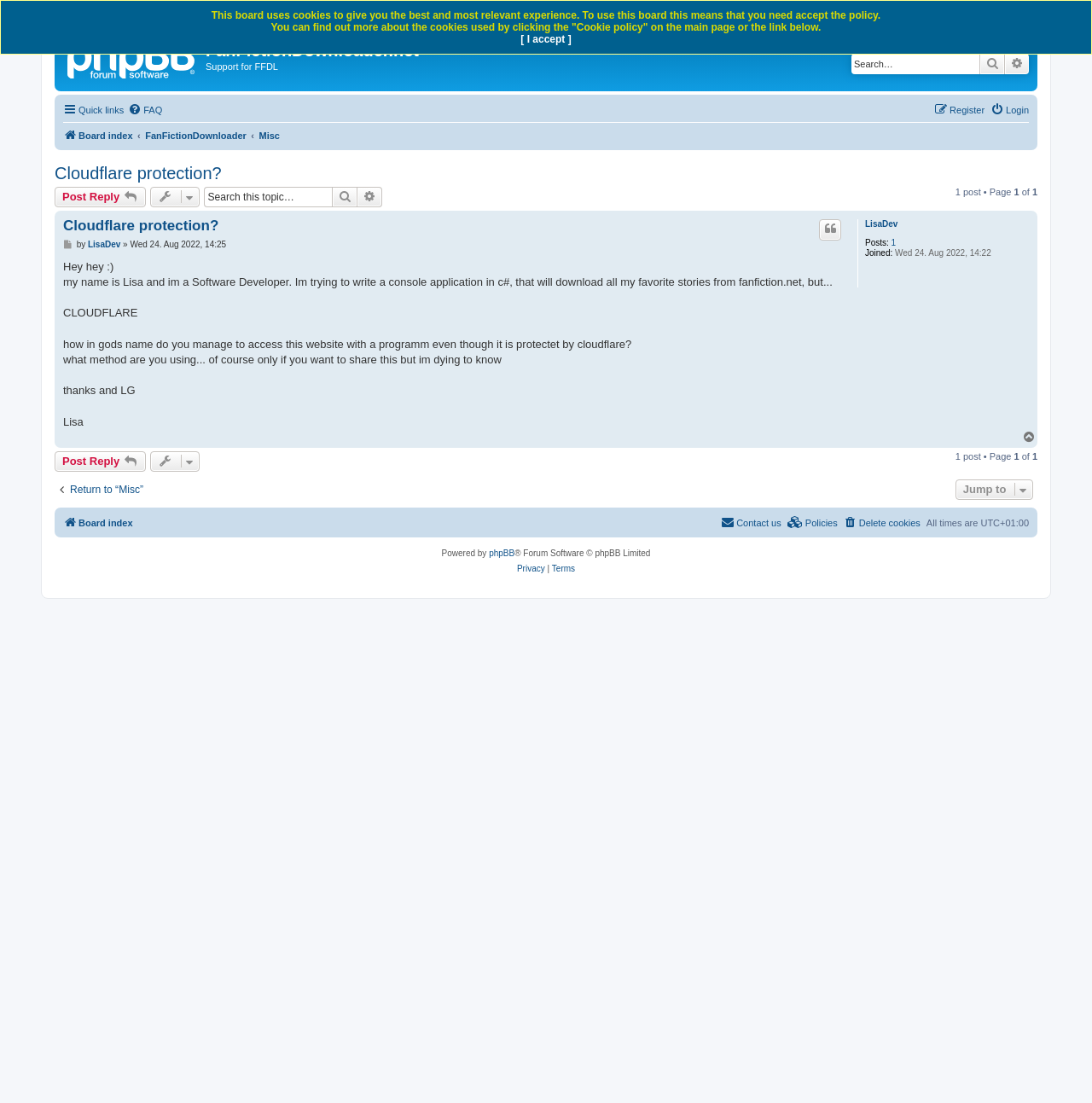Highlight the bounding box coordinates of the region I should click on to meet the following instruction: "View topic tools".

[0.137, 0.17, 0.183, 0.188]